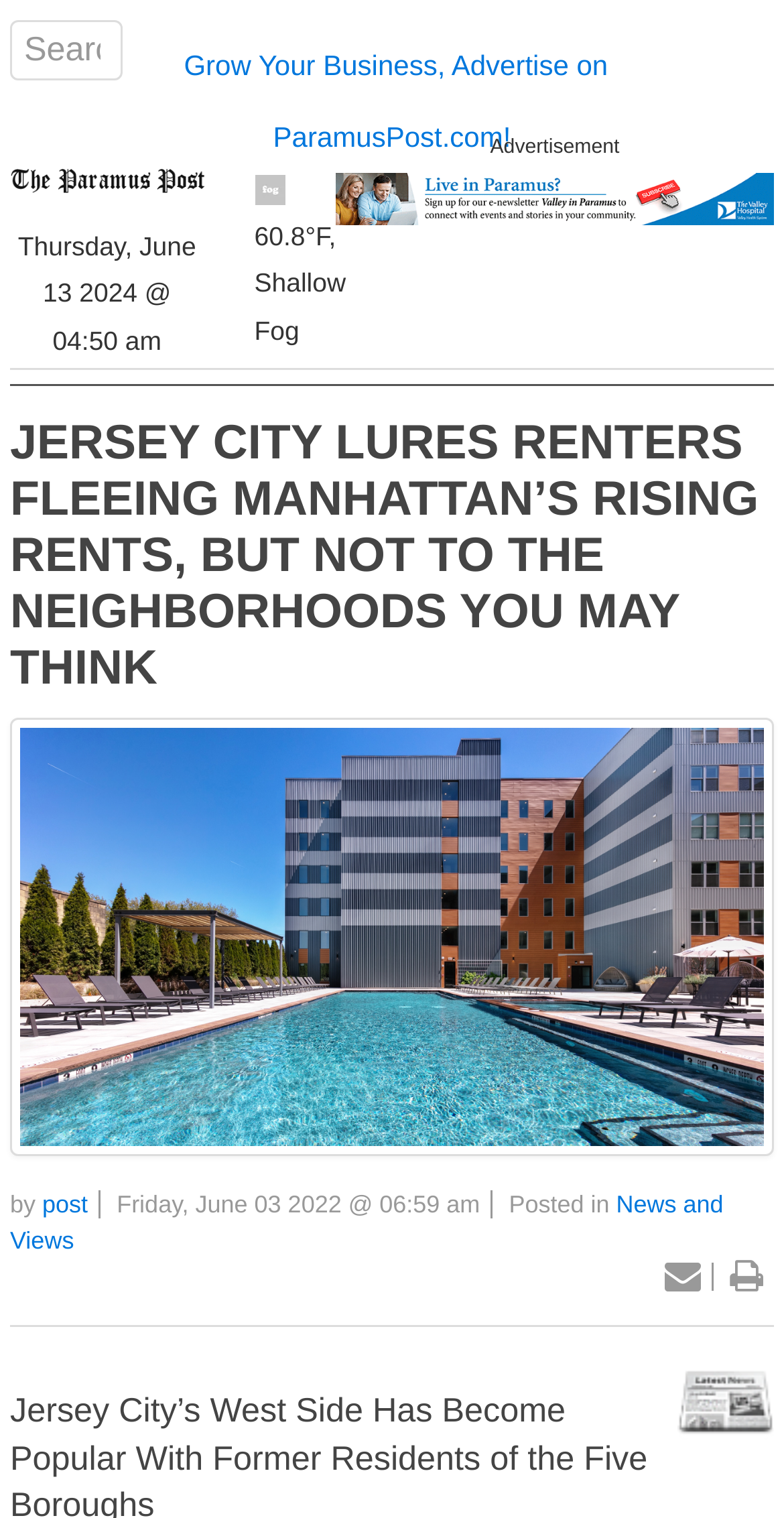Could you highlight the region that needs to be clicked to execute the instruction: "Check the weather"?

[0.324, 0.114, 0.441, 0.227]